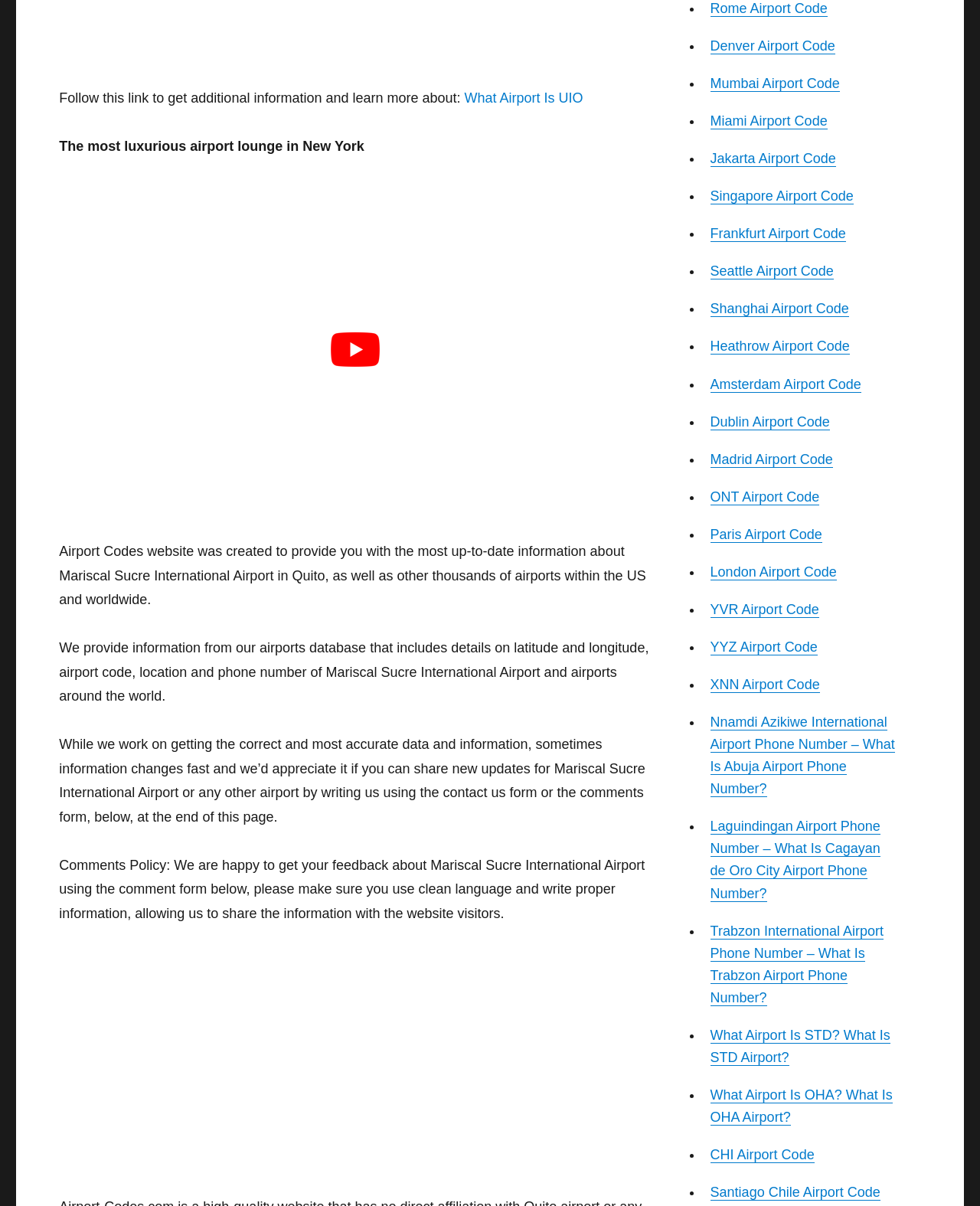Could you determine the bounding box coordinates of the clickable element to complete the instruction: "Read comments policy for Mariscal Sucre International Airport"? Provide the coordinates as four float numbers between 0 and 1, i.e., [left, top, right, bottom].

[0.06, 0.711, 0.658, 0.764]